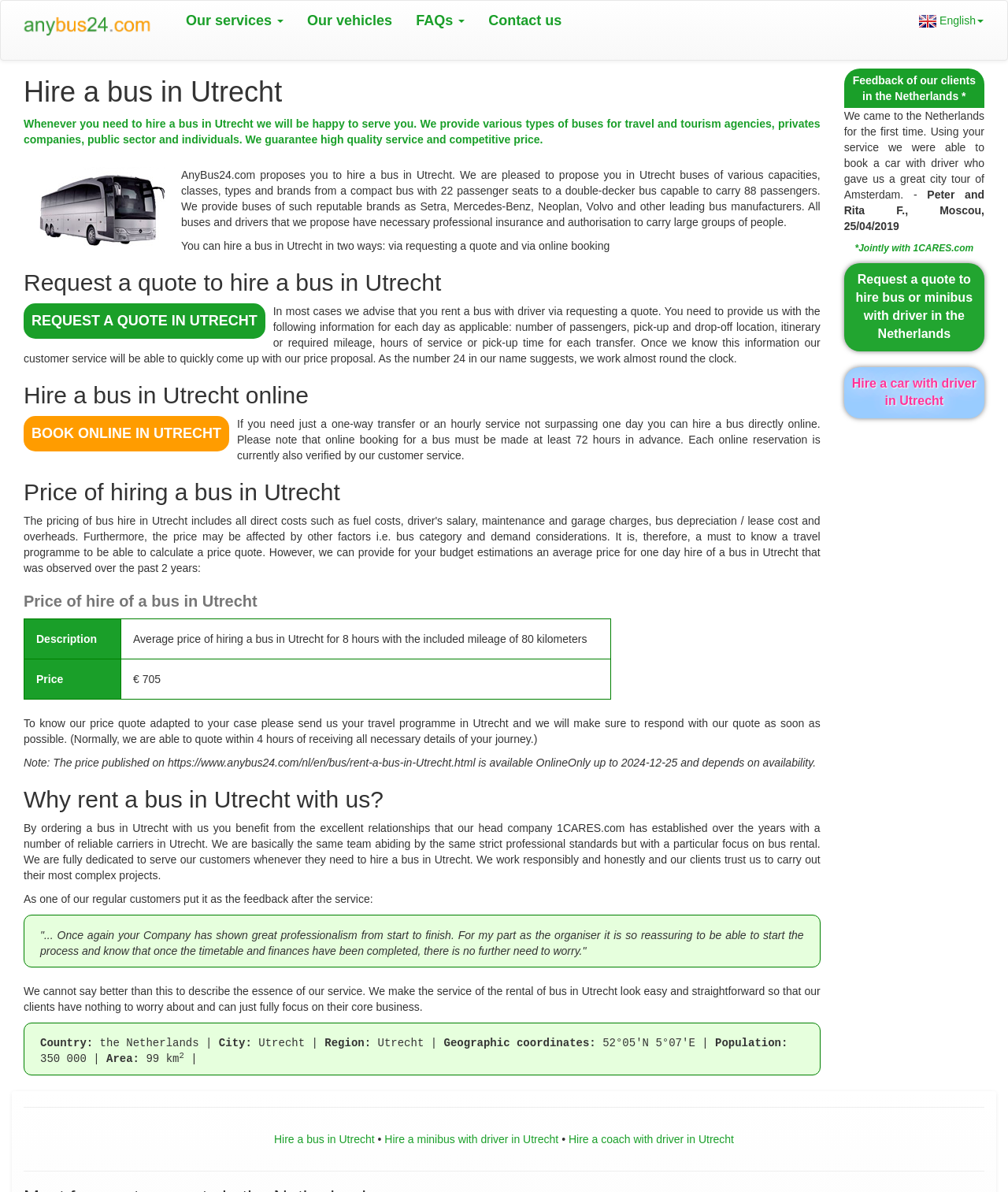What is the population of Utrecht?
Please respond to the question with a detailed and thorough explanation.

The webpage provides information about Utrecht, including its geographic coordinates, area, and population, which is 350 000.